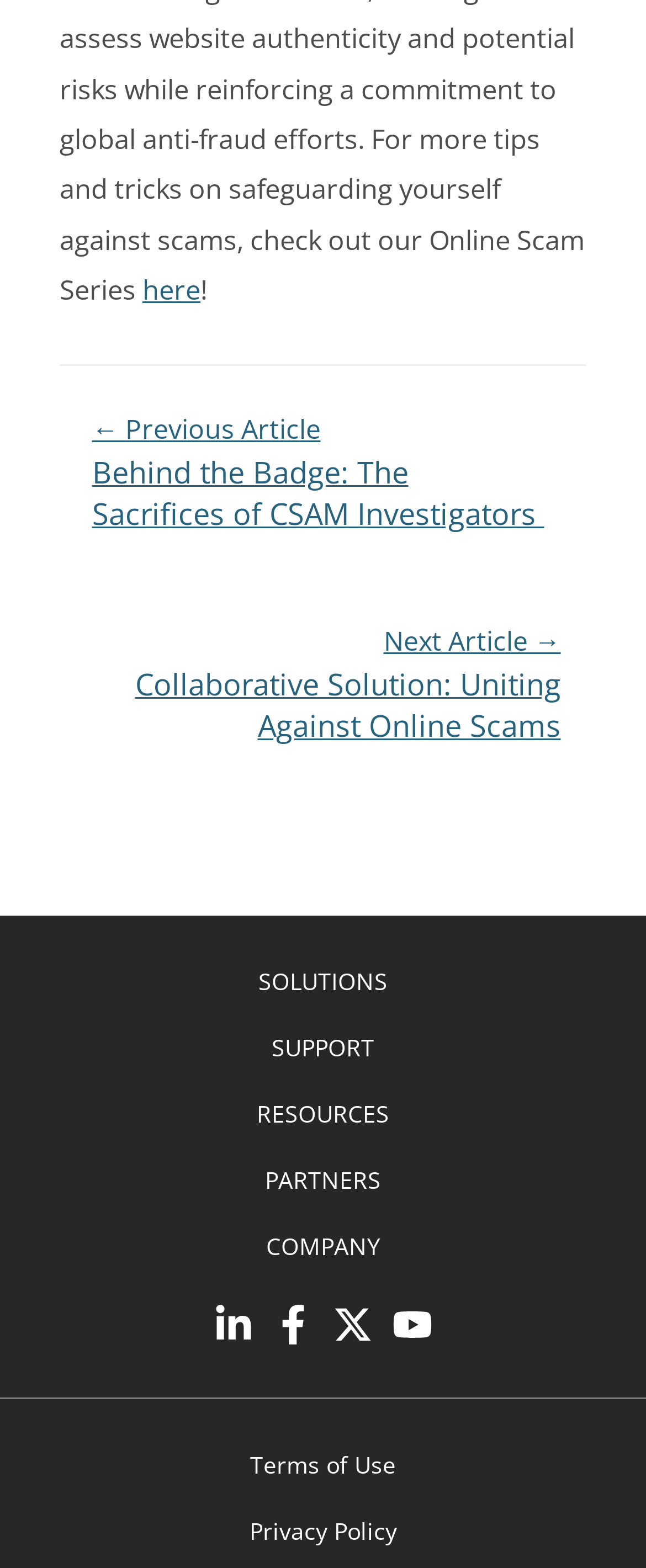How many links are there in the footer section?
Please provide a comprehensive and detailed answer to the question.

I looked at the footer section and found two links, which are 'Terms of Use' and 'Privacy Policy'.